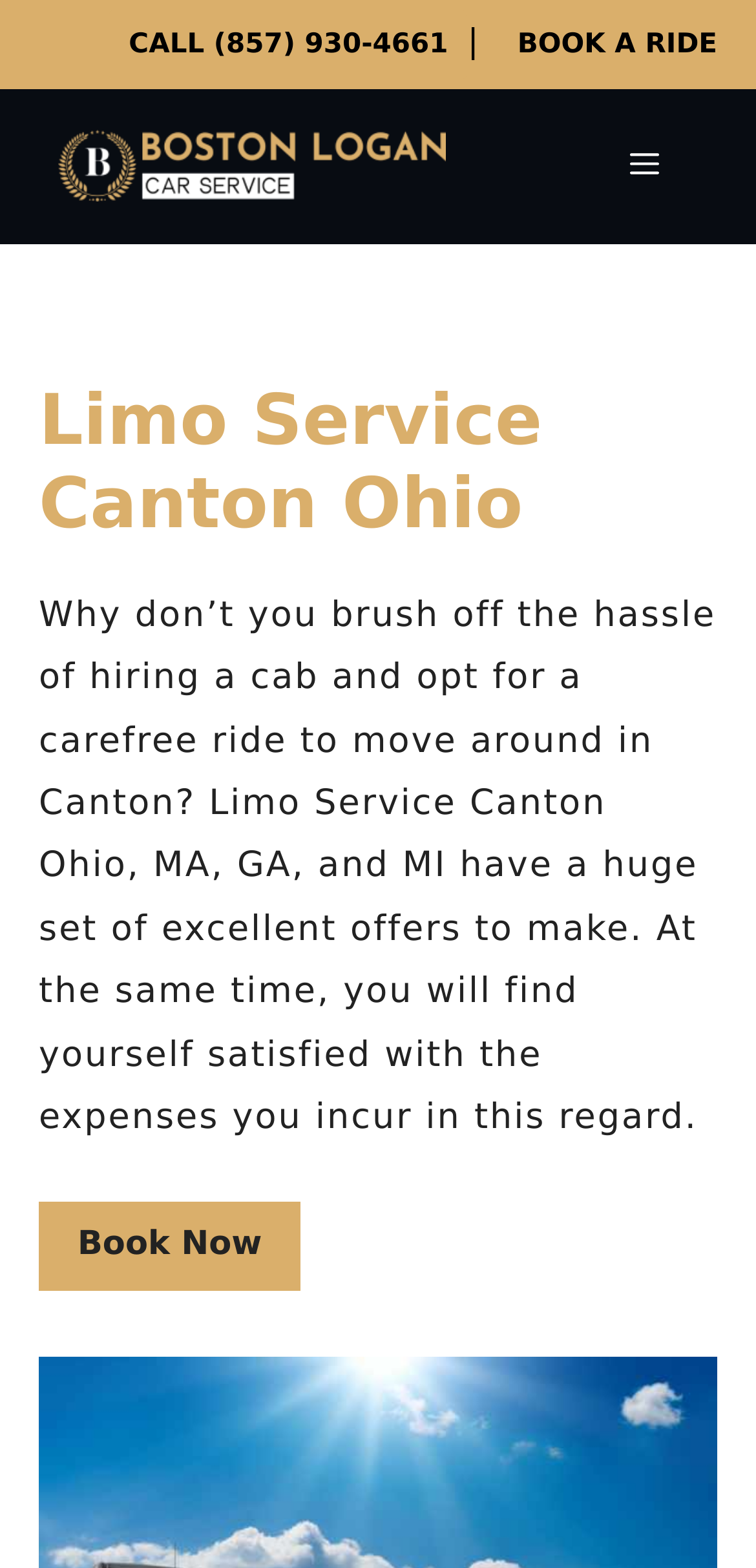What is the tone of the webpage's content?
Please provide a single word or phrase as your answer based on the screenshot.

Informative